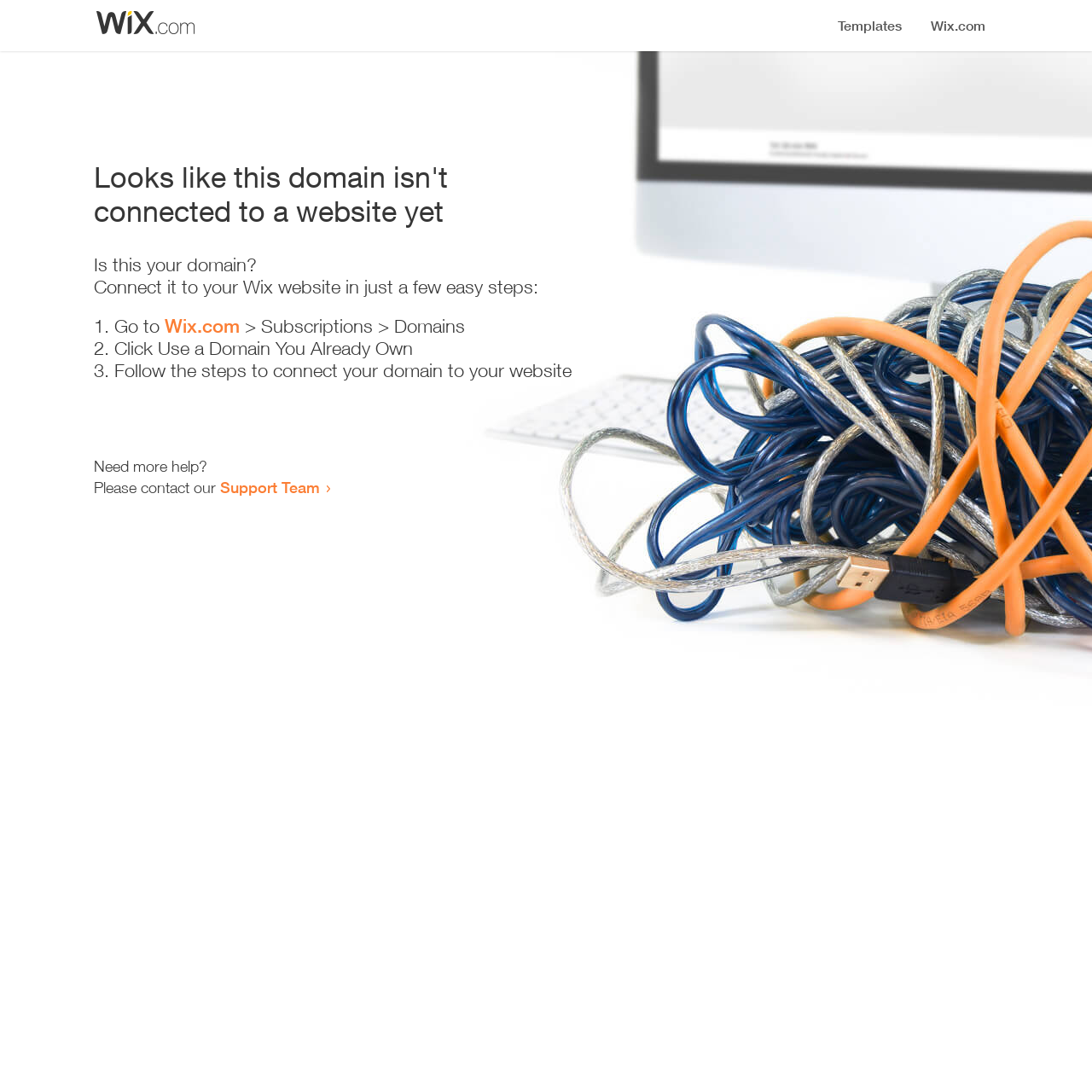Please answer the following question using a single word or phrase: 
How many steps are required to connect the domain?

3